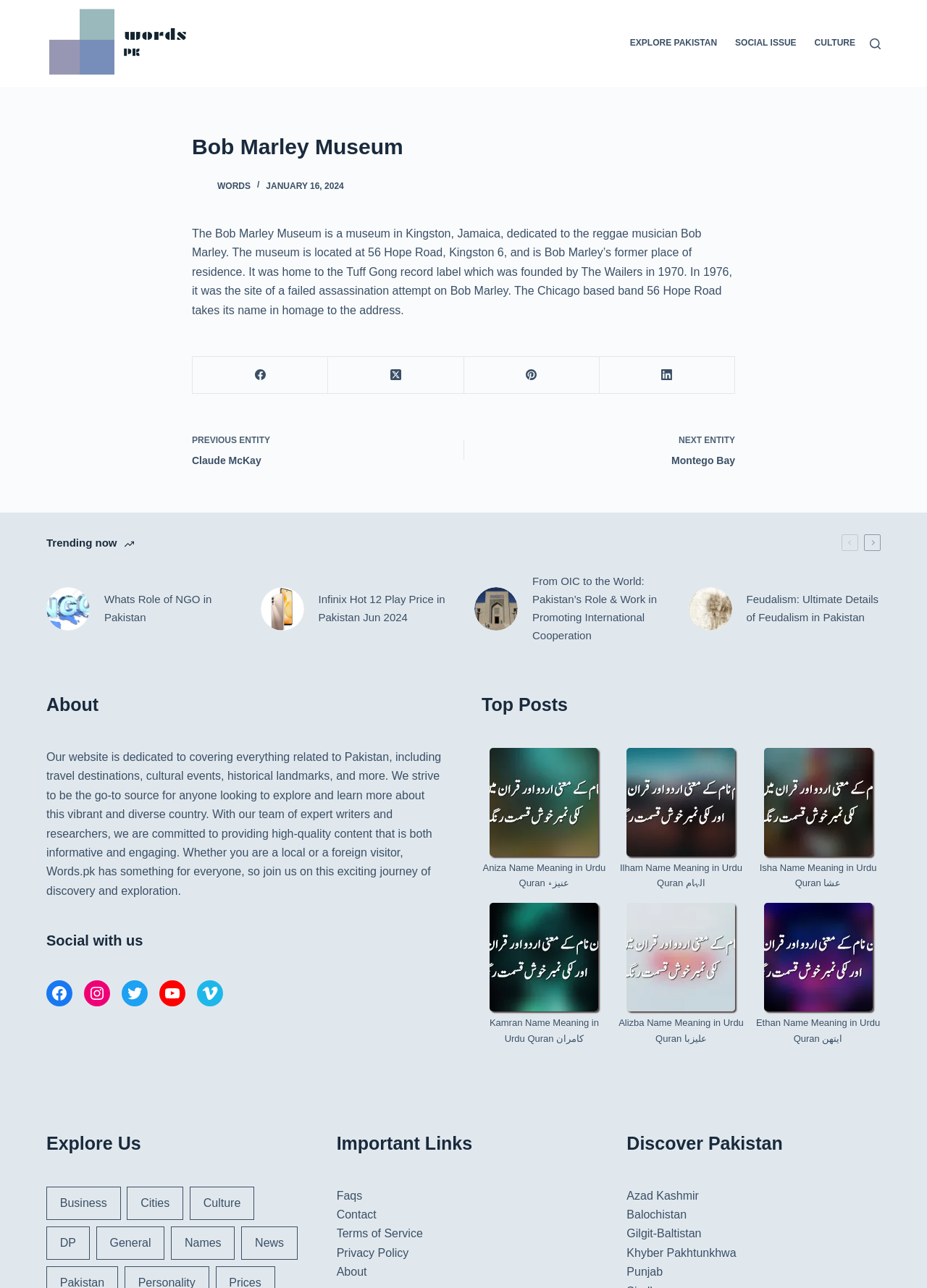Please find the bounding box coordinates of the element that needs to be clicked to perform the following instruction: "Read about the 'Bob Marley Museum'". The bounding box coordinates should be four float numbers between 0 and 1, represented as [left, top, right, bottom].

[0.207, 0.101, 0.793, 0.126]